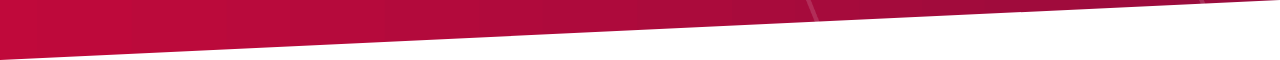What is the main focus of the webpage?
Provide an in-depth and detailed explanation in response to the question.

The webpage focuses on the practice statement regarding Alternative Dispute Resolution (ADR) by Townends Accountants LLP, and the layout and design are intended to engage users seeking clarity on ADR processes and related tax queries.